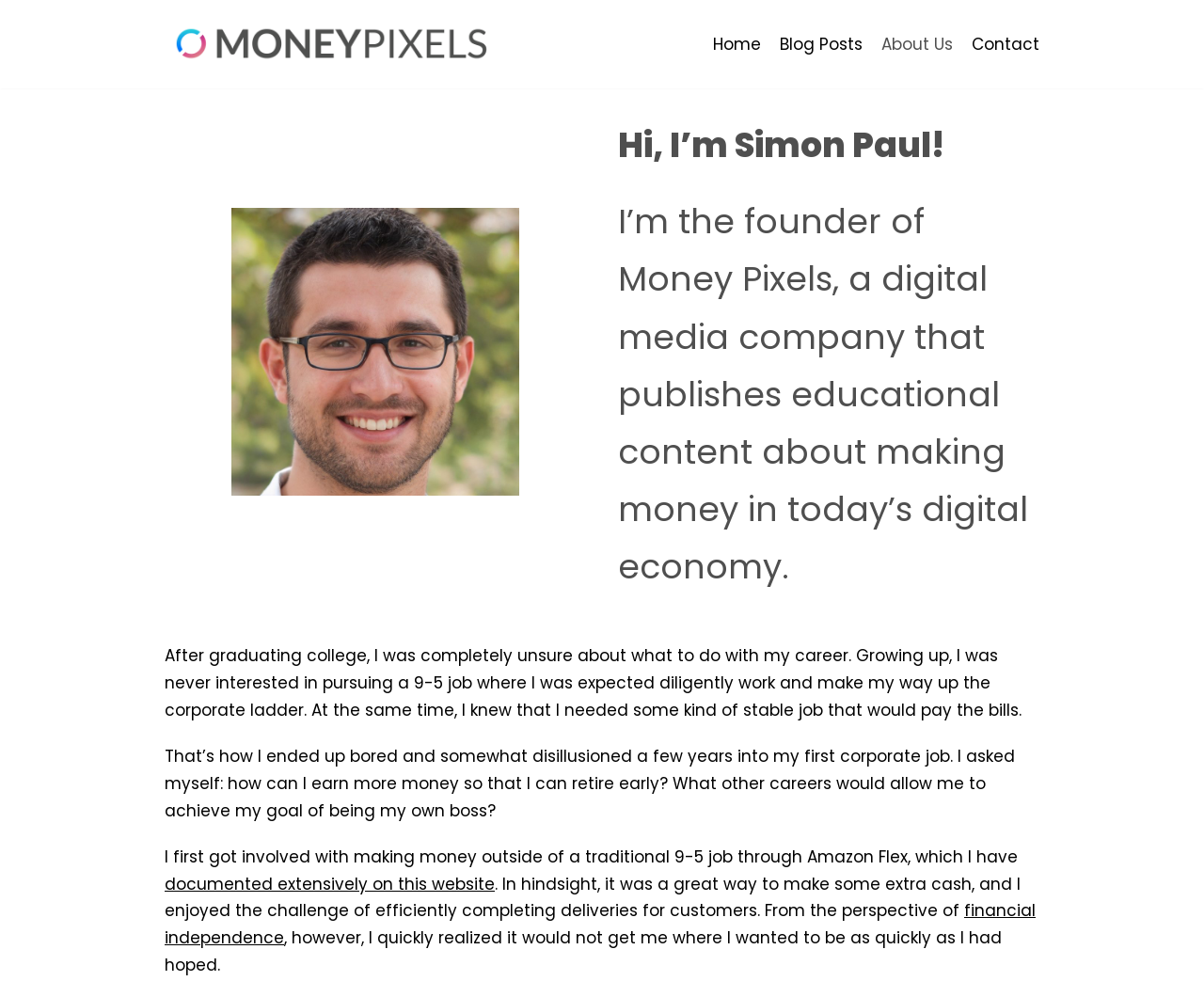Locate the bounding box coordinates of the area where you should click to accomplish the instruction: "read about the founder".

[0.513, 0.124, 0.785, 0.173]